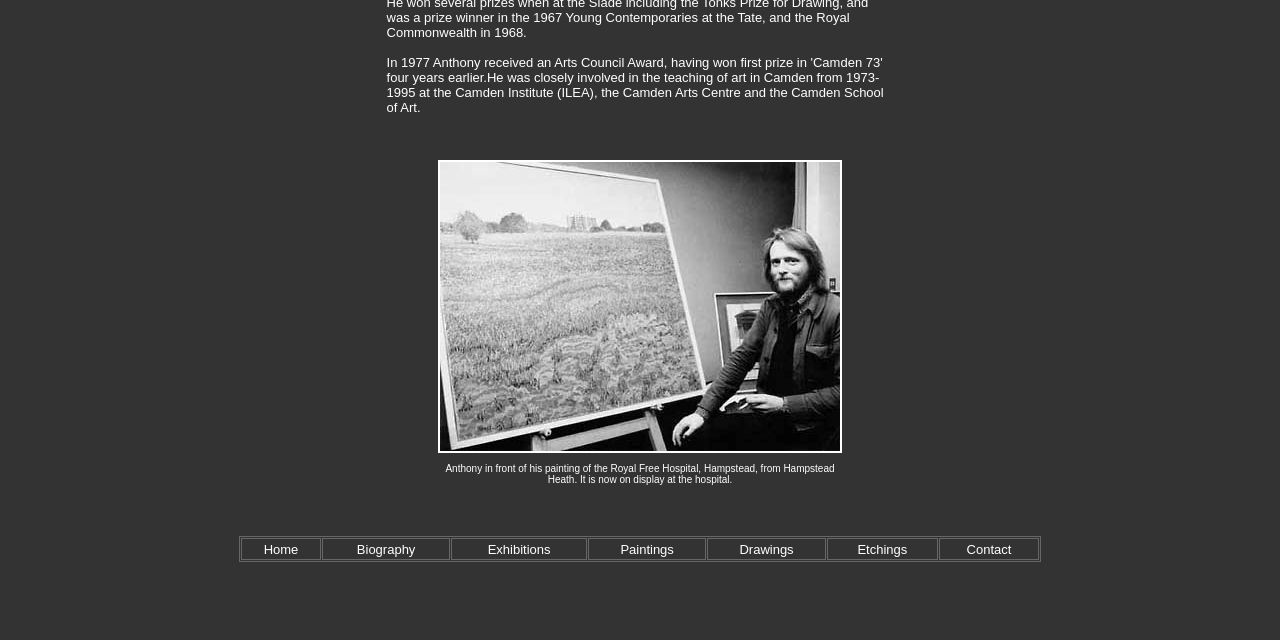Provide the bounding box coordinates for the UI element that is described as: "Paintings".

[0.485, 0.846, 0.526, 0.87]